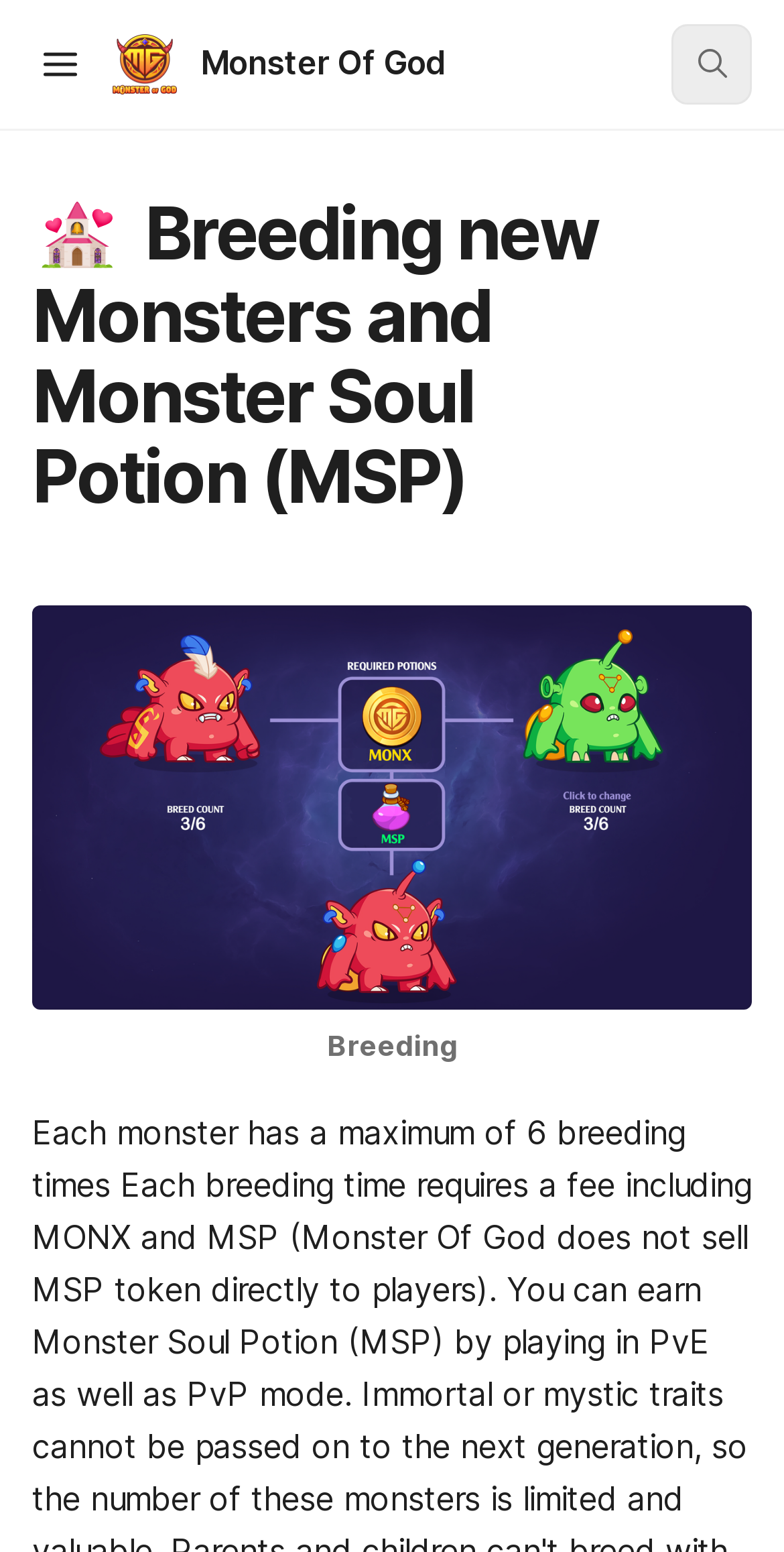Summarize the contents and layout of the webpage in detail.

The webpage is about "Breeding new Monsters and Monster Soul Potion (MSP)" in the context of "Monster Of God". At the top left, there is a button to "Open table of contents" accompanied by a small image. Next to it, on the top center, is the logo of "Monster Of God" with an image and a heading that reads "Monster Of God". 

On the top right, there is a "Search" button with a small image. Below the top section, there is a large heading that reads "💒Breeding new Monsters and Monster Soul Potion (MSP)". 

Below this heading, there is a large image that takes up most of the page. At the bottom of the page, there is a figcaption section.